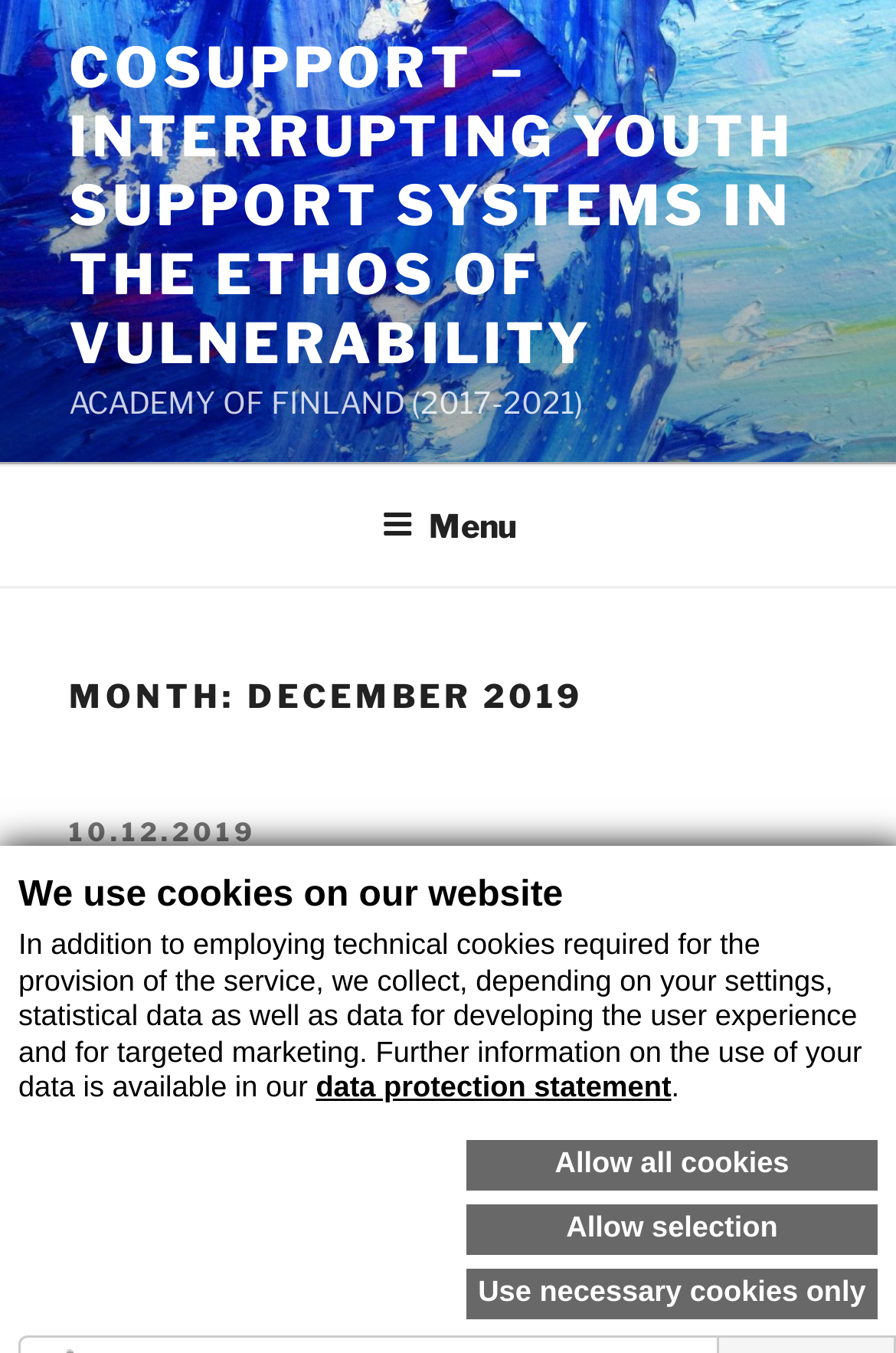Locate and extract the text of the main heading on the webpage.

MONTH: DECEMBER 2019